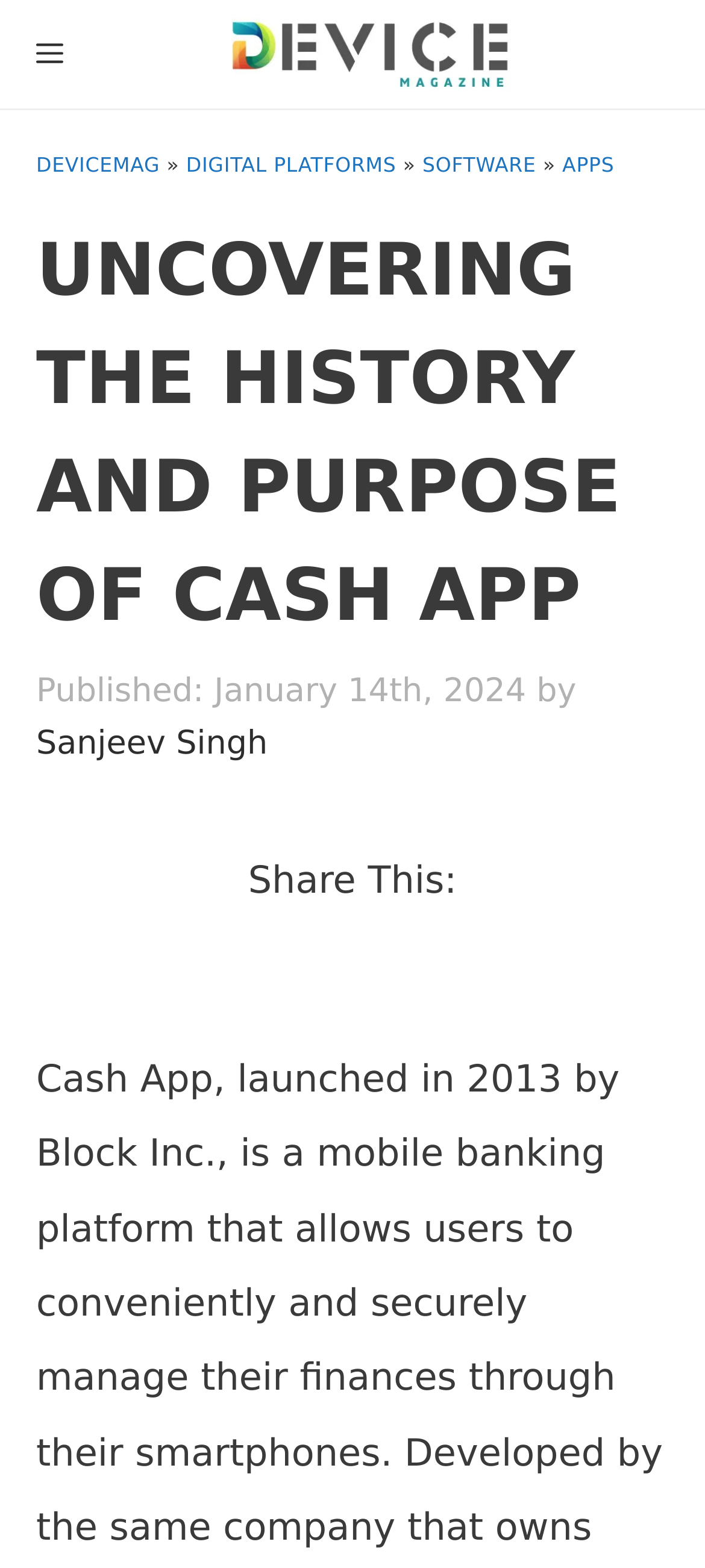What is the topic of the current article?
Could you please answer the question thoroughly and with as much detail as possible?

I found the answer by reading the main heading of the webpage, which is 'UNCOVERING THE HISTORY AND PURPOSE OF CASH APP', indicating that the article is about Cash App.